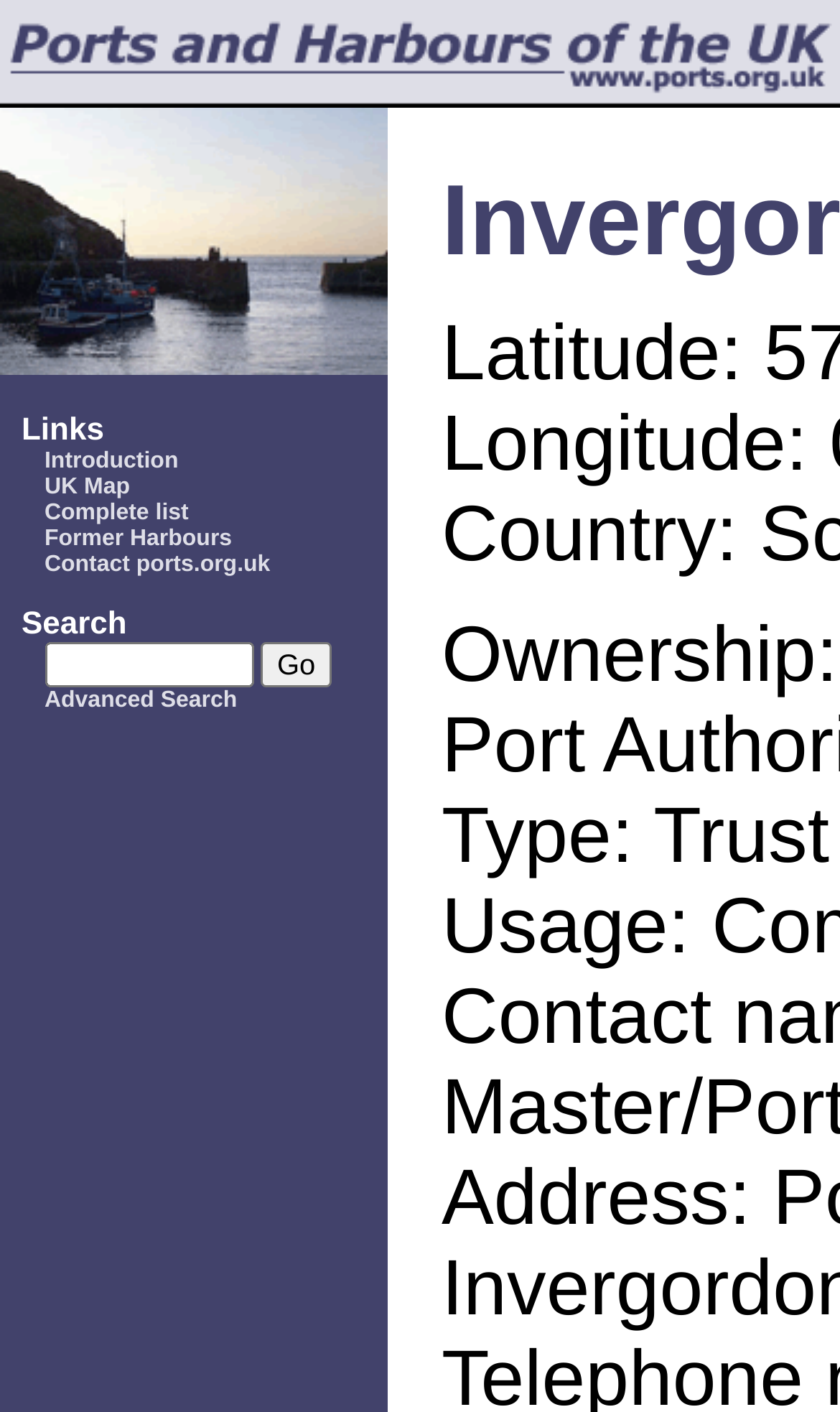Bounding box coordinates are given in the format (top-left x, top-left y, bottom-right x, bottom-right y). All values should be floating point numbers between 0 and 1. Provide the bounding box coordinate for the UI element described as: Advanced Search

[0.053, 0.487, 0.282, 0.506]